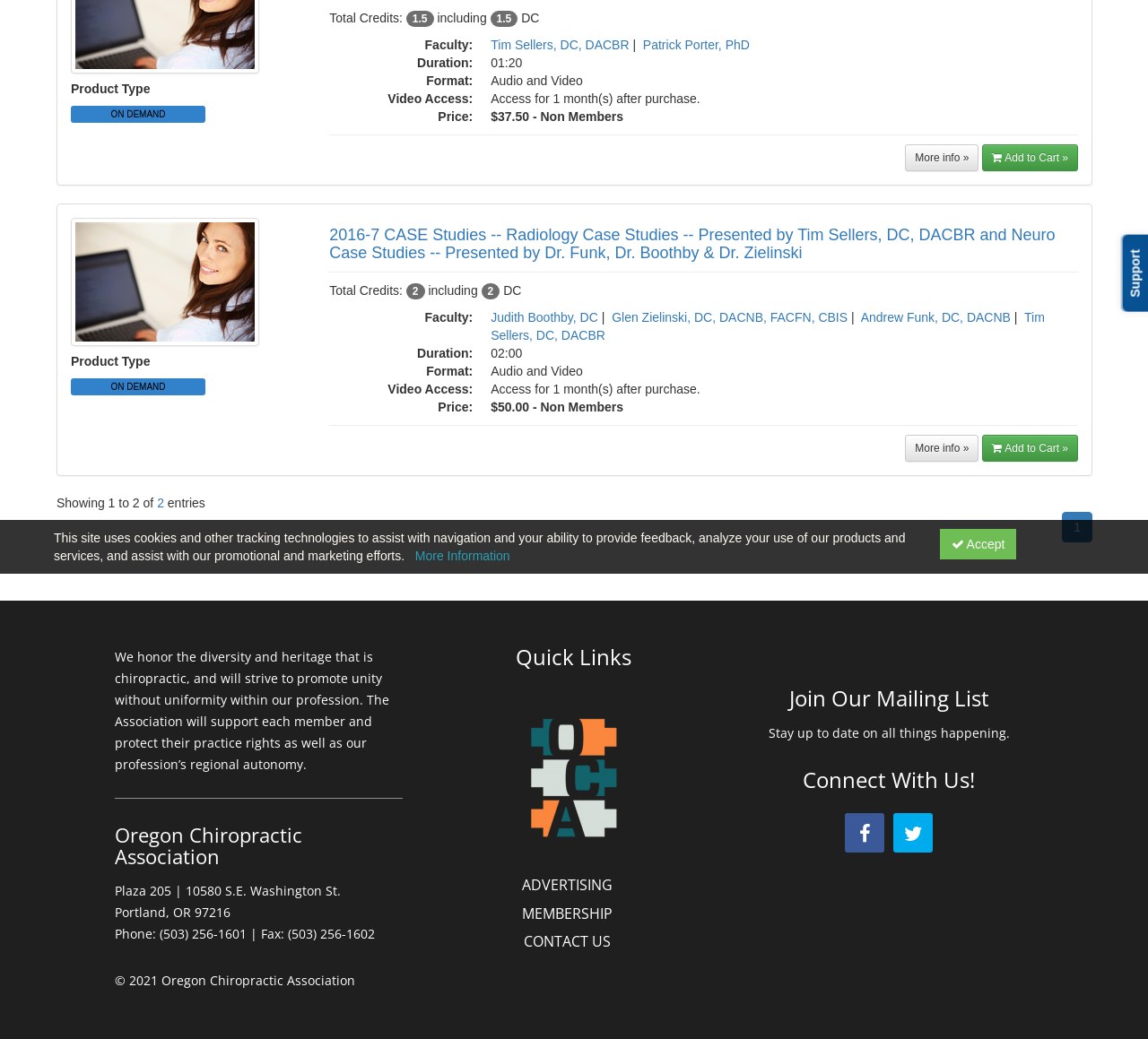Determine the bounding box for the described UI element: "More info »".

[0.789, 0.434, 0.853, 0.46]